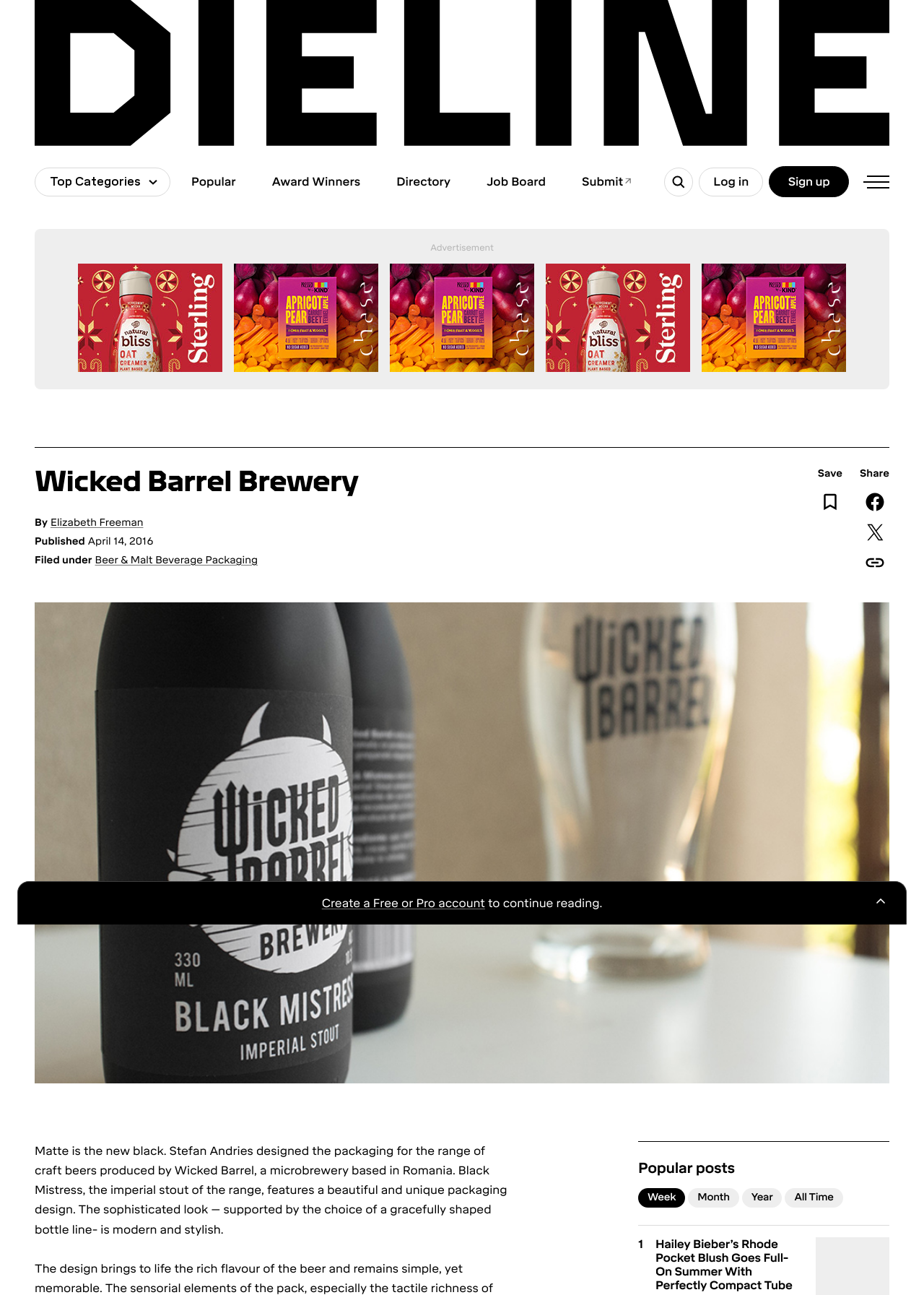Please predict the bounding box coordinates of the element's region where a click is necessary to complete the following instruction: "Read the article about Hailey Bieber’s Rhode Pocket Blush". The coordinates should be represented by four float numbers between 0 and 1, i.e., [left, top, right, bottom].

[0.709, 0.955, 0.871, 0.998]